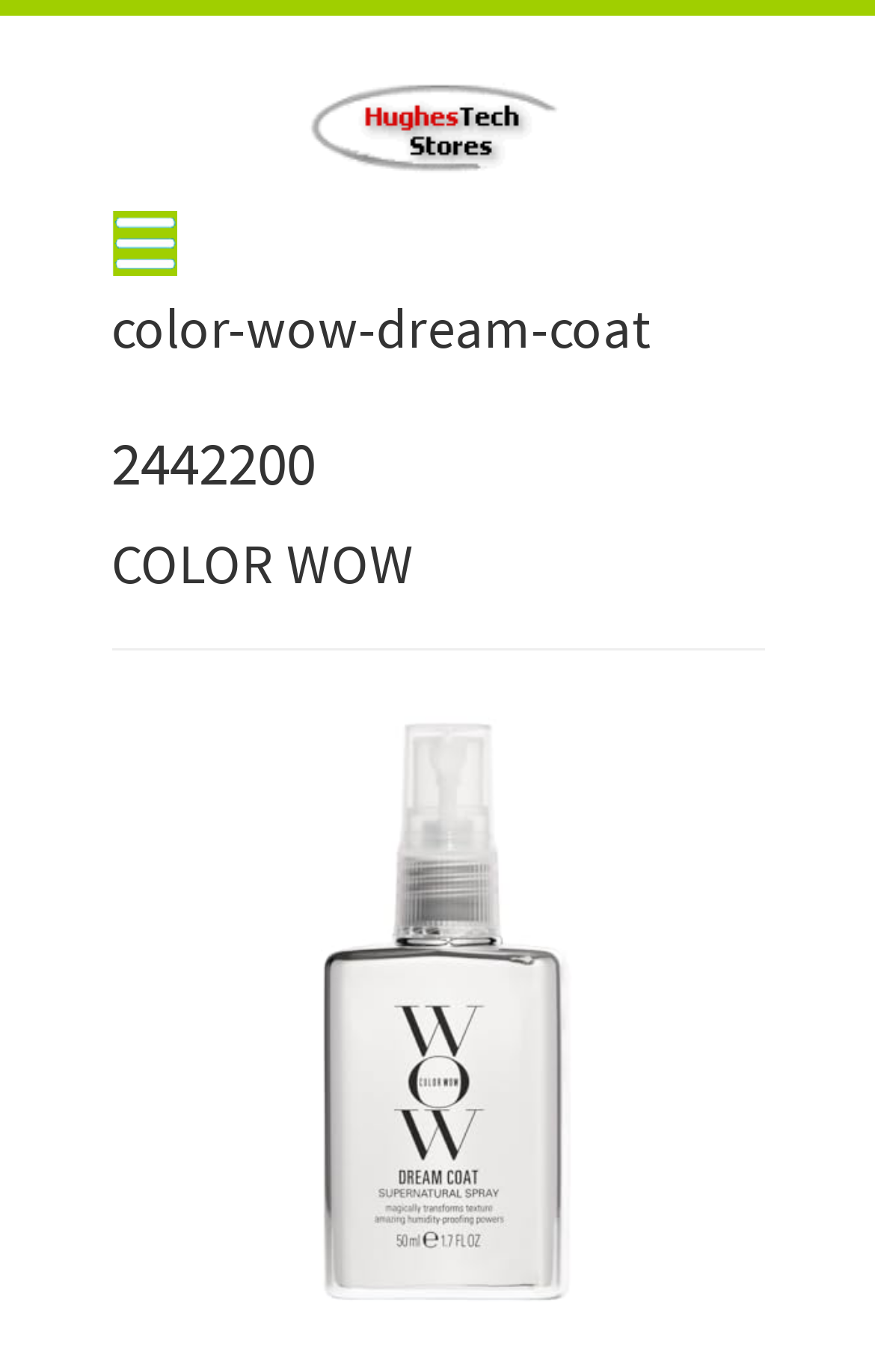Write an exhaustive caption that covers the webpage's main aspects.

The webpage appears to be a product page for the "Color Wow Dream Coat" beauty product. At the top, there is a small image with the text "Online Beauty Products". To the right of this image, there is a menu icon. Below these elements, the product name "color-wow-dream-coat" is displayed in a prominent font, followed by the product code "2442200" in a heading. The brand name "COLOR WOW" is written in a smaller font below the product code.

A horizontal separator line divides the top section from the bottom section. Below the separator, there is a large image of the product, taking up most of the width of the page. The product image is centered, with a significant amount of space above and below it.